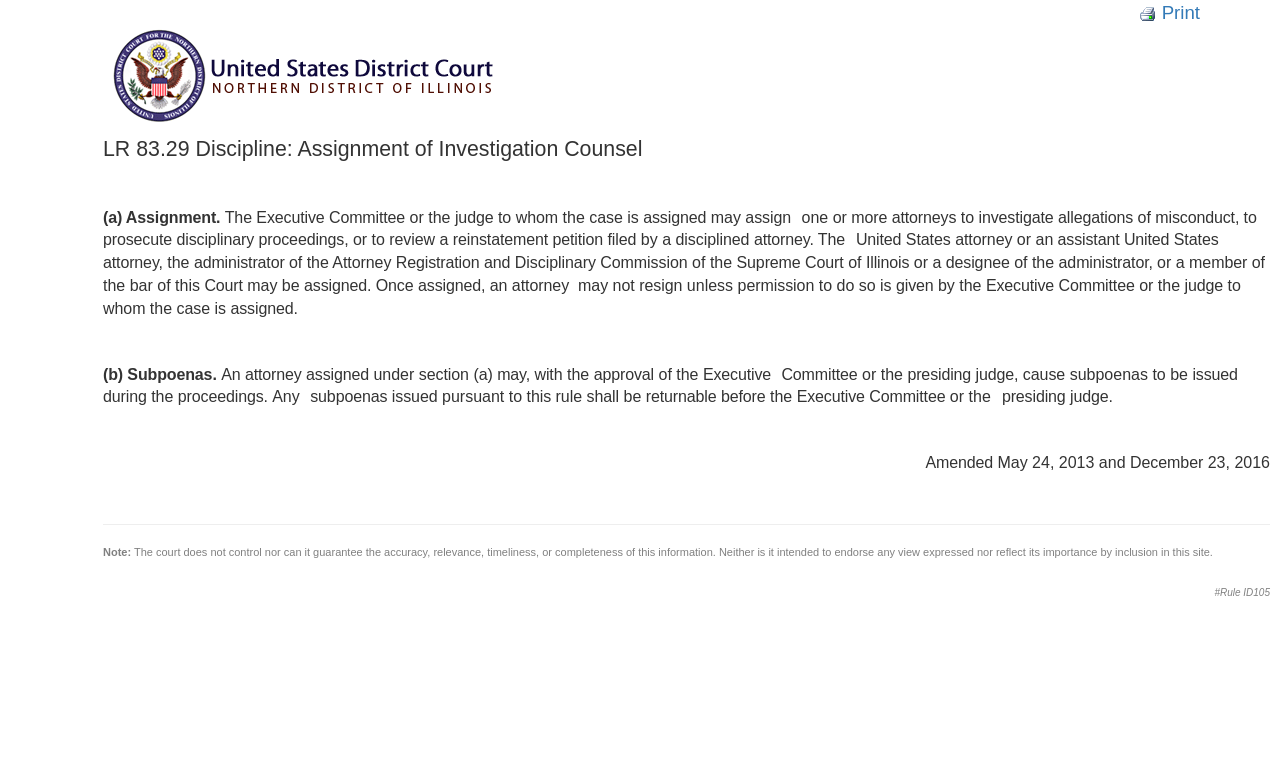Examine the image and give a thorough answer to the following question:
When was the rule amended?

The webpage indicates that the rule was amended on two specific dates: May 24, 2013, and December 23, 2016, as stated at the bottom of the page.